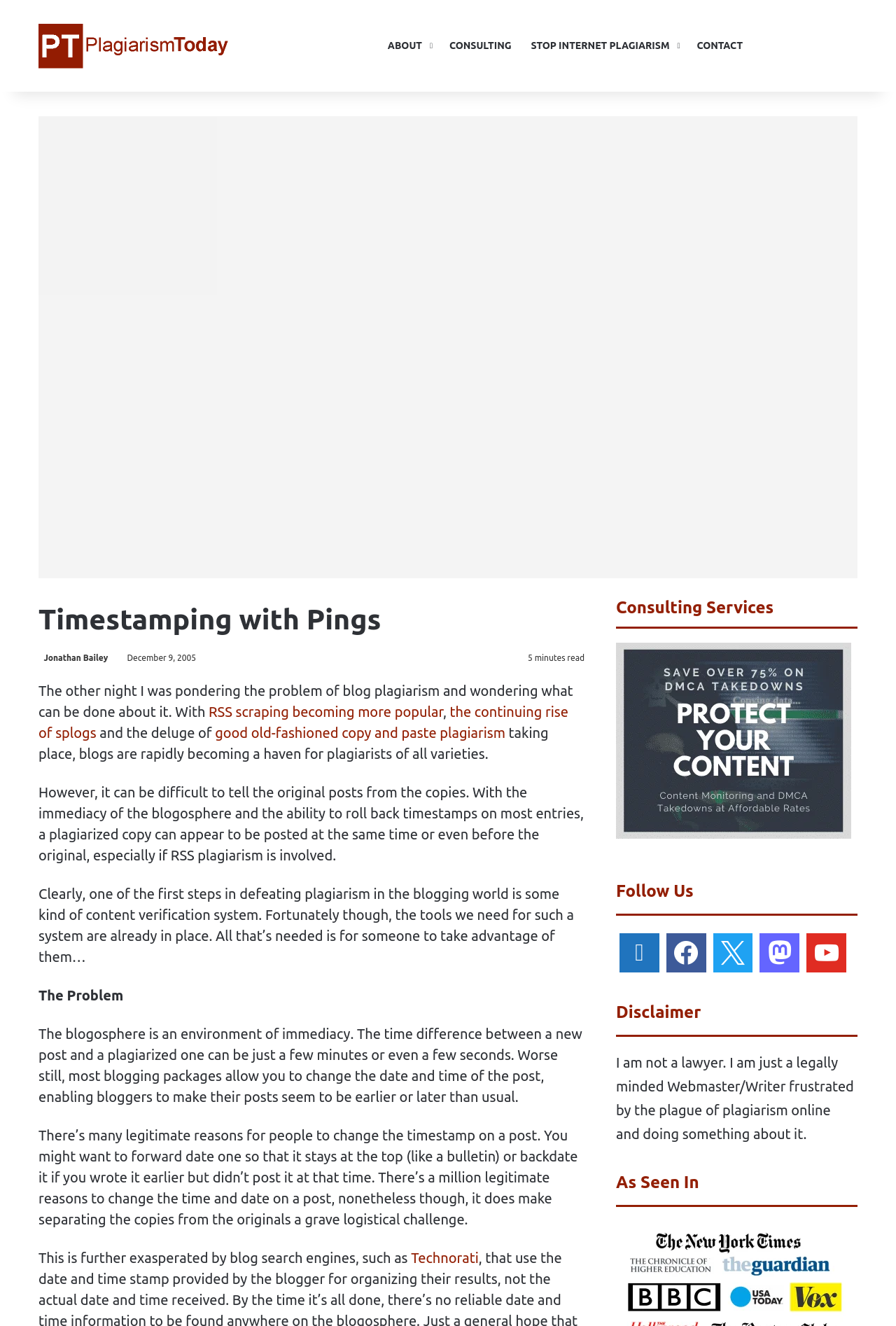What is the name of the blog search engine mentioned?
Please provide a comprehensive answer based on the contents of the image.

The text mentions 'blog search engines, such as Technorati', indicating that Technorati is a specific example of a blog search engine.